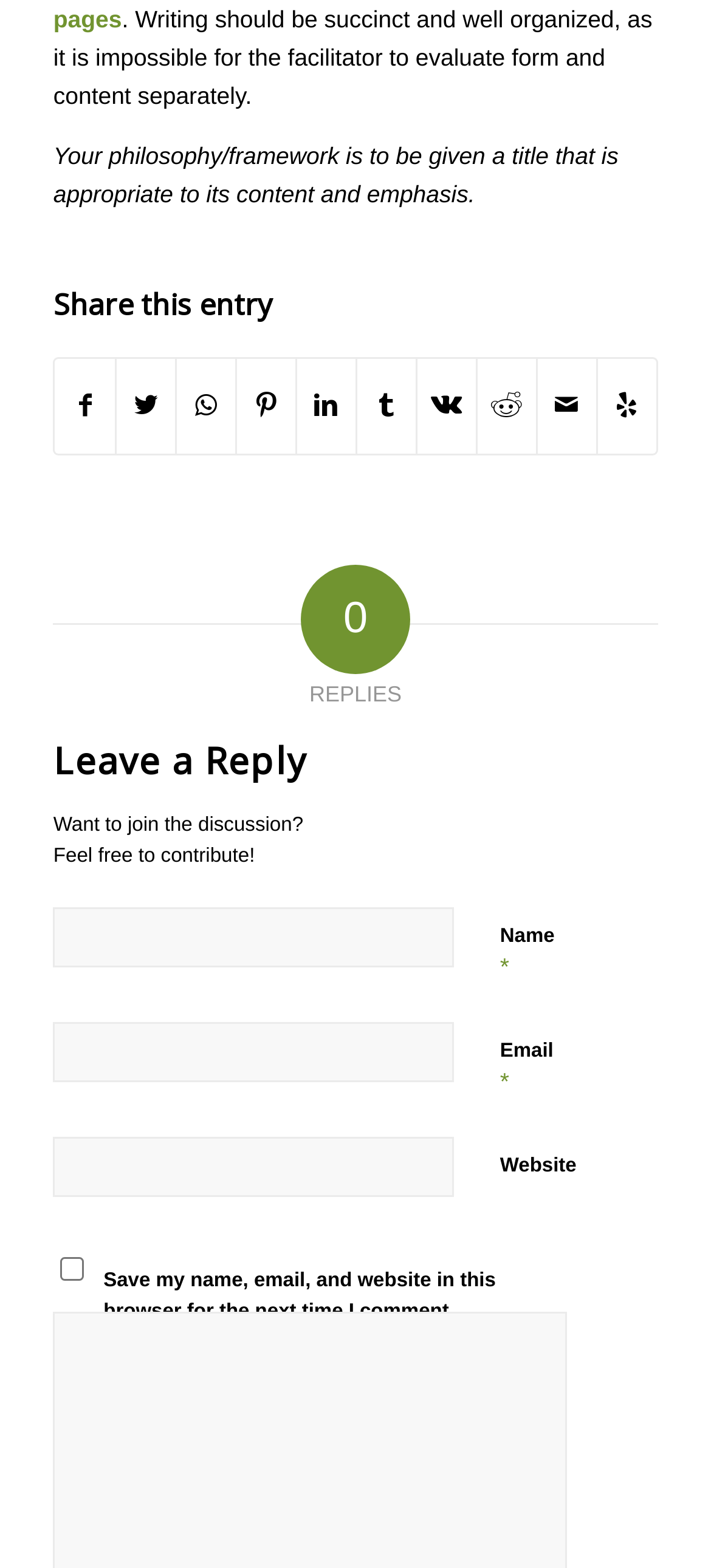What is required to leave a reply?
Please answer the question with a detailed and comprehensive explanation.

I looked at the input fields and saw that 'Name' and 'Email' are marked with an asterisk, indicating that they are required fields to leave a reply.